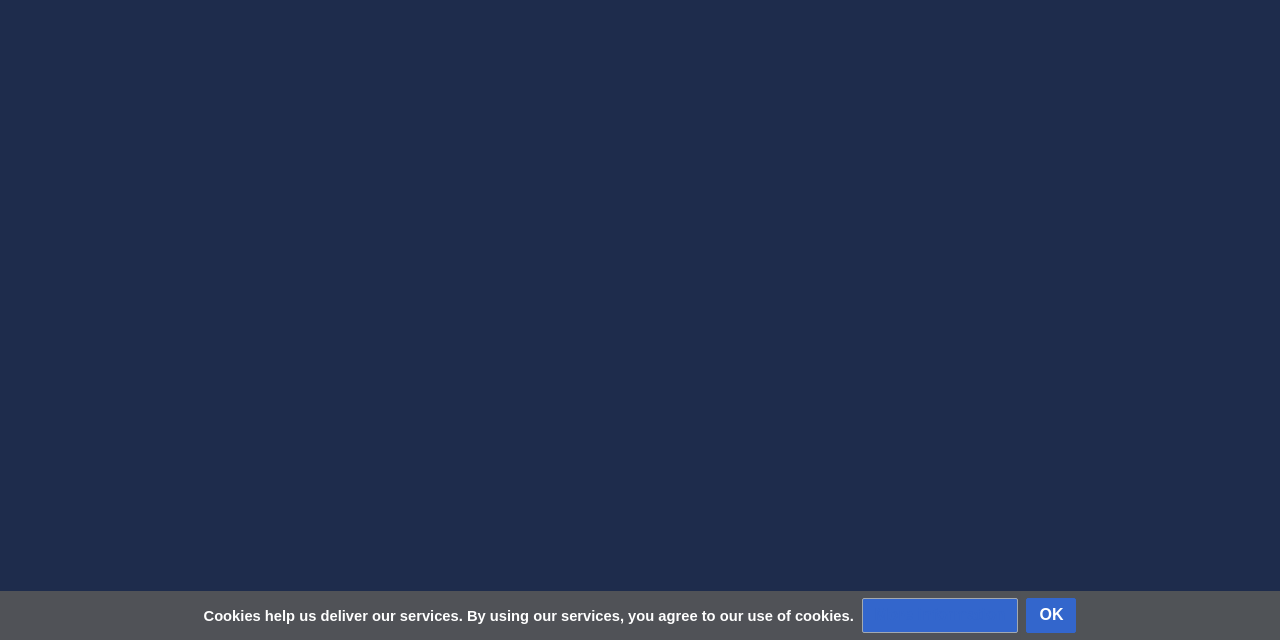Provide the bounding box coordinates for the UI element described in this sentence: "OK". The coordinates should be four float values between 0 and 1, i.e., [left, top, right, bottom].

[0.802, 0.935, 0.841, 0.989]